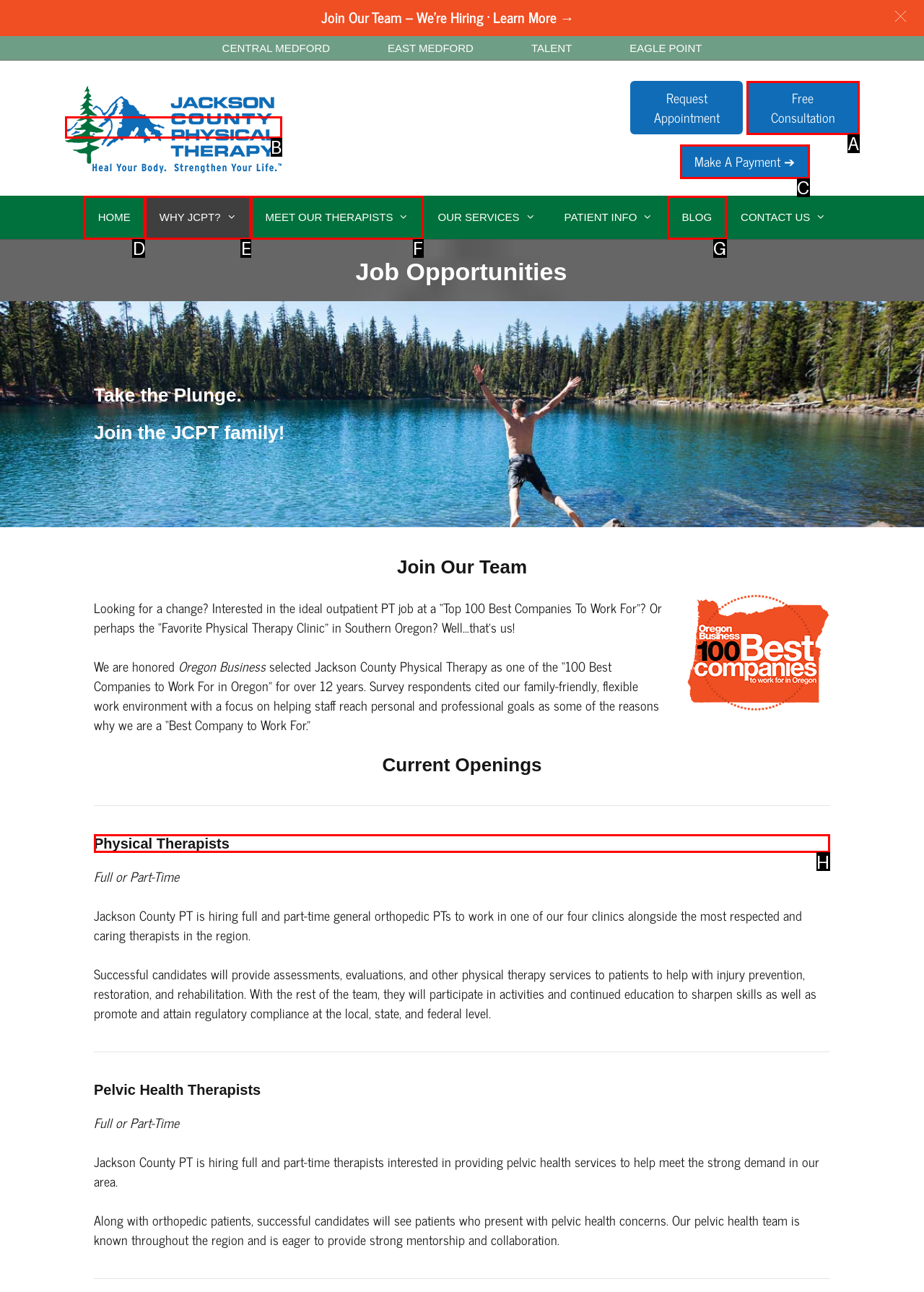Given the task: View the 'Physical Therapists' job openings, indicate which boxed UI element should be clicked. Provide your answer using the letter associated with the correct choice.

H